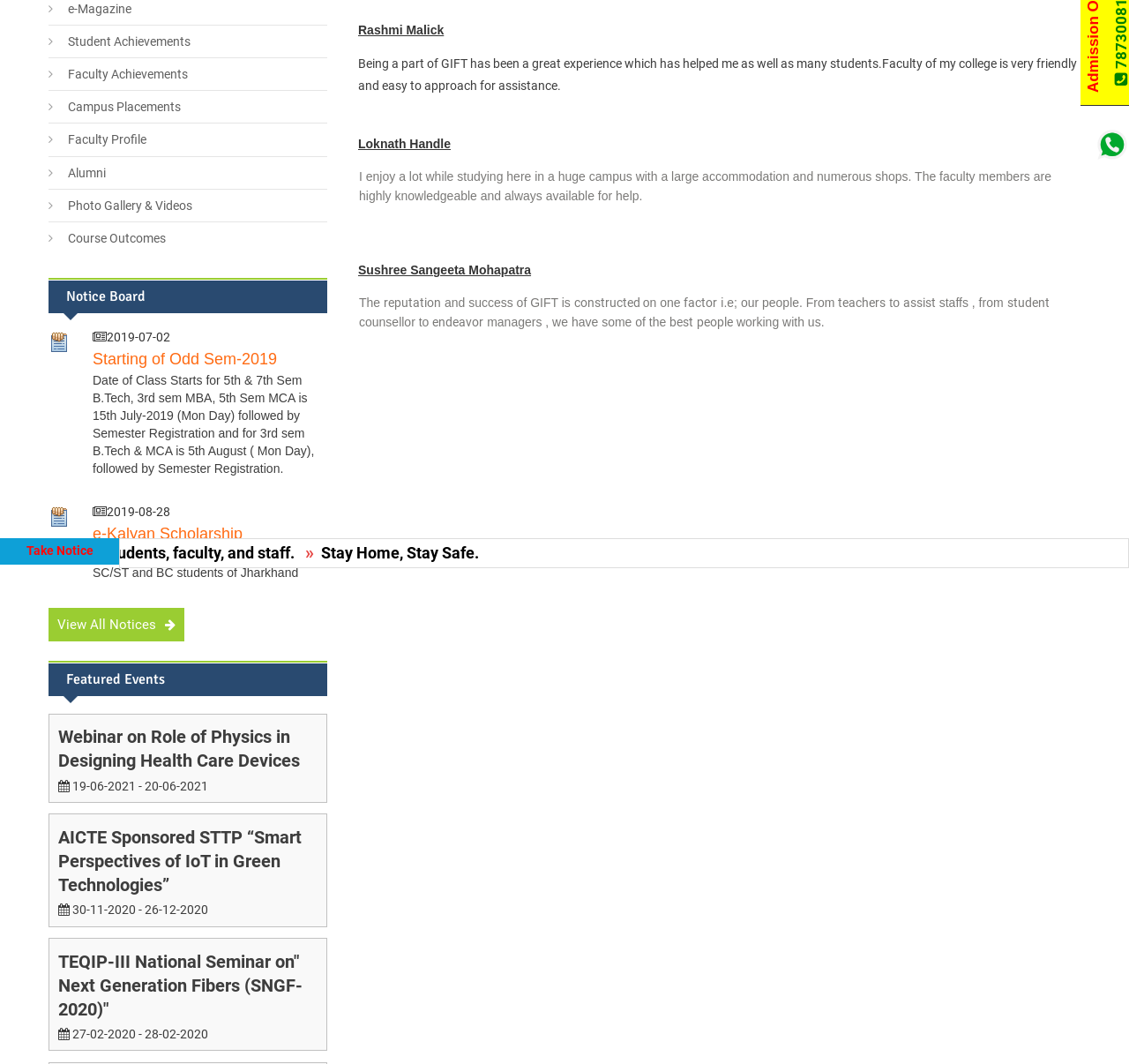Based on the element description [🔎], identify the bounding box coordinates for the UI element. The coordinates should be in the format (top-left x, top-left y, bottom-right x, bottom-right y) and within the 0 to 1 range.

None